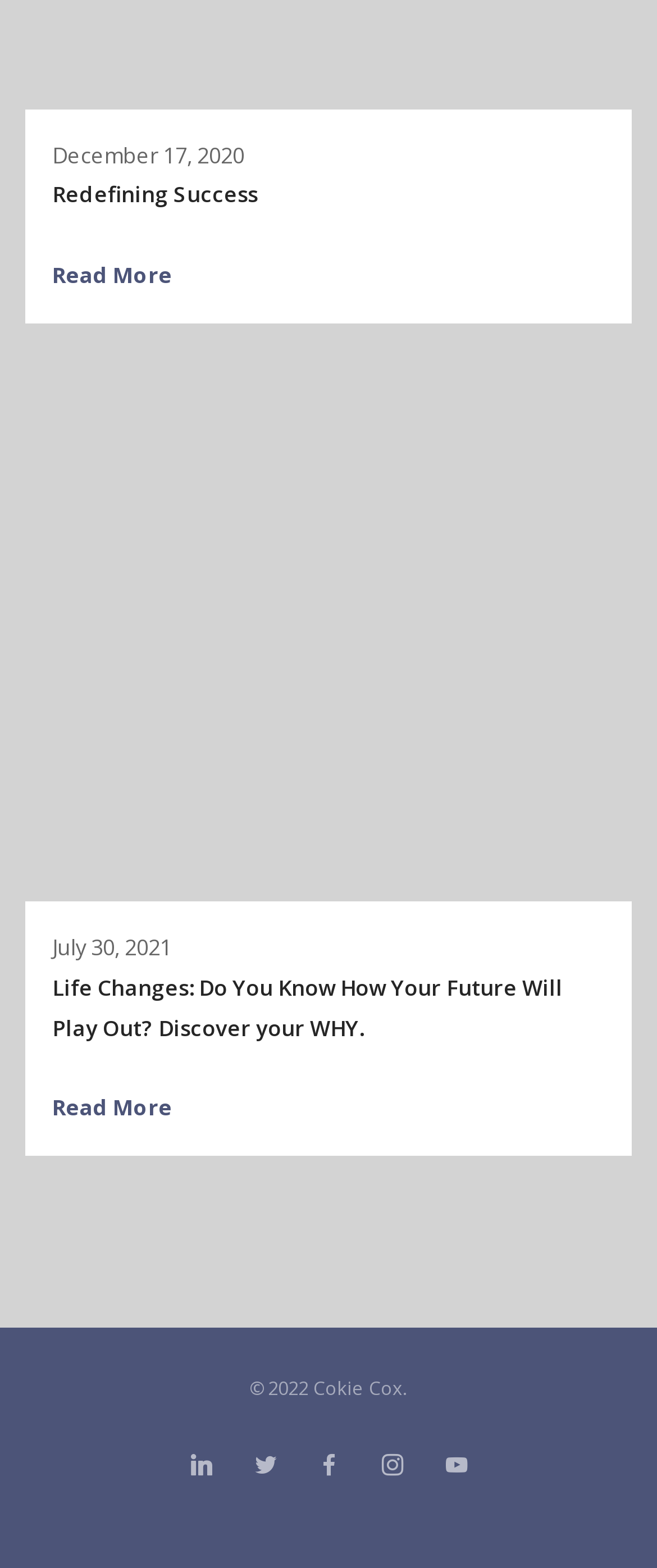Determine the bounding box coordinates of the section to be clicked to follow the instruction: "Discover your WHY". The coordinates should be given as four float numbers between 0 and 1, formatted as [left, top, right, bottom].

[0.079, 0.618, 0.921, 0.669]